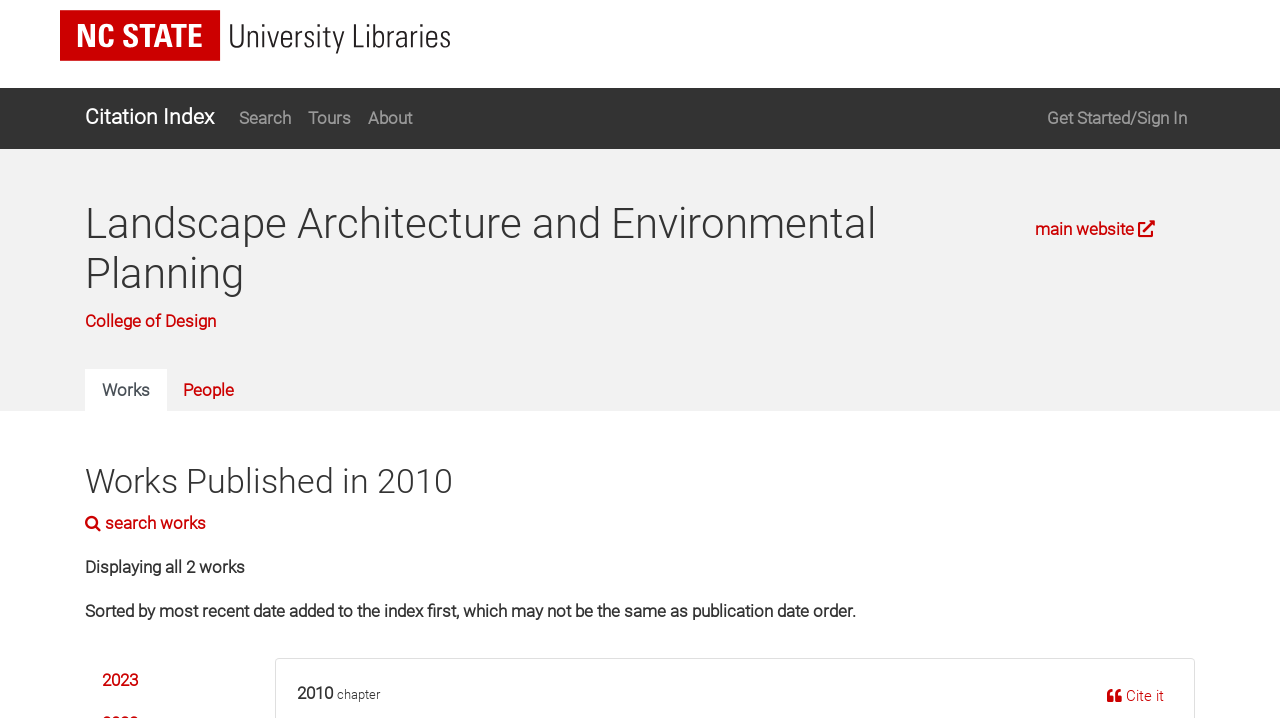Locate the UI element described as follows: "search works". Return the bounding box coordinates as four float numbers between 0 and 1 in the order [left, top, right, bottom].

[0.066, 0.715, 0.161, 0.743]